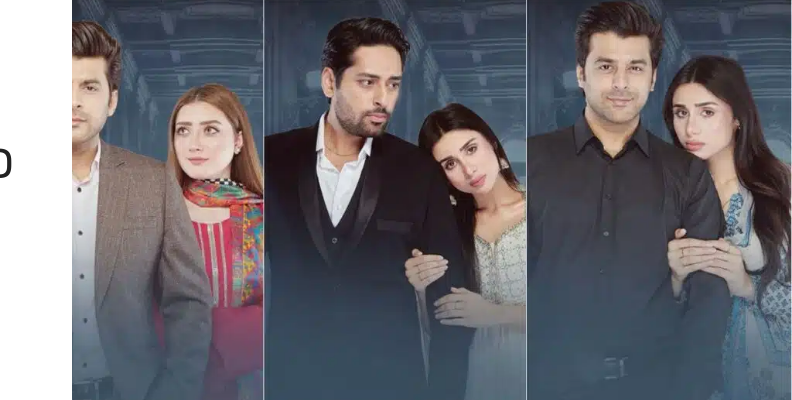Explain the image in a detailed and thorough manner.

This promotional image features key characters from the 2023 Pakistani drama "Ehsaan Faramosh." The image is divided into three sections, each showcasing a couple, highlighting the central theme of love and relationships that the series revolves around. 

On the left, we see a pair dressed warmly, suggesting a blend of traditional and contemporary styles, with expressions that convey depth and connection. The center section presents another couple in formal attire, emphasizing the drama's emotional intensity. Finally, on the right, a couple displays a more casual yet intimate vibe, reinforcing the storyline's exploration of love triangles and complex relationships. 

The drama is noted for its talented cast, including Momina and Humayun in leading roles, captivating audiences with its intricate storytelling about love and the challenges that come with it. This striking visual captures the essence of "Ehsaan Faramosh," enticing viewers to delve into its narrative.